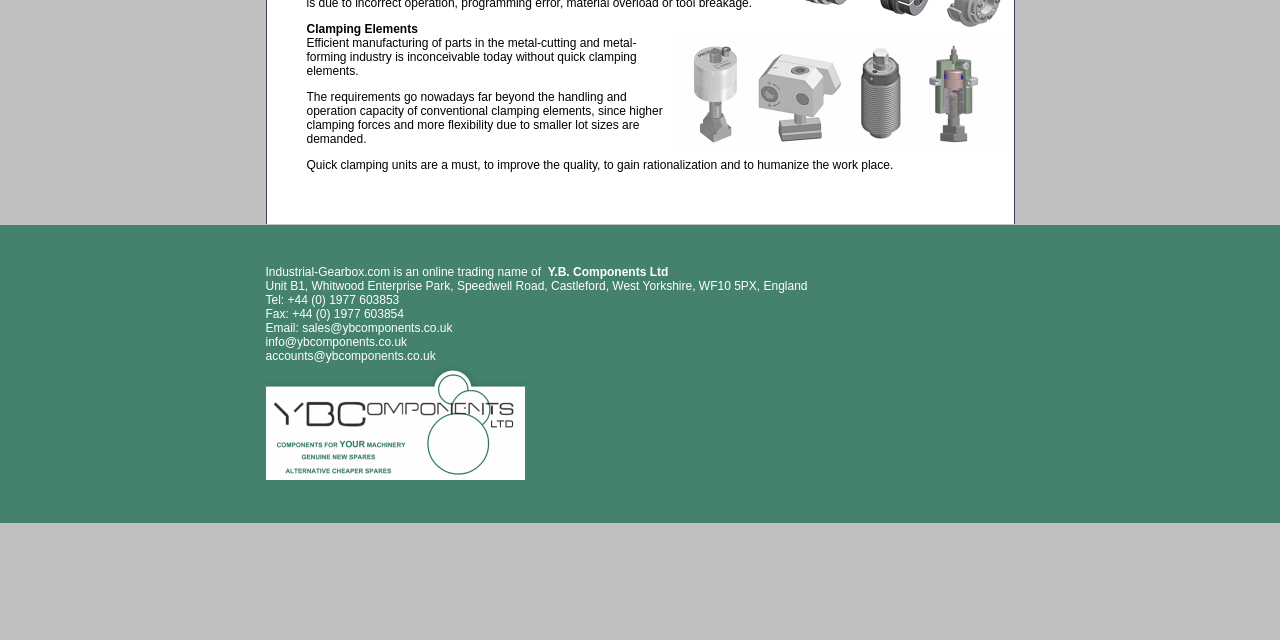Bounding box coordinates must be specified in the format (top-left x, top-left y, bottom-right x, bottom-right y). All values should be floating point numbers between 0 and 1. What are the bounding box coordinates of the UI element described as: sales@ybcomponents.co.uk

[0.236, 0.502, 0.353, 0.523]